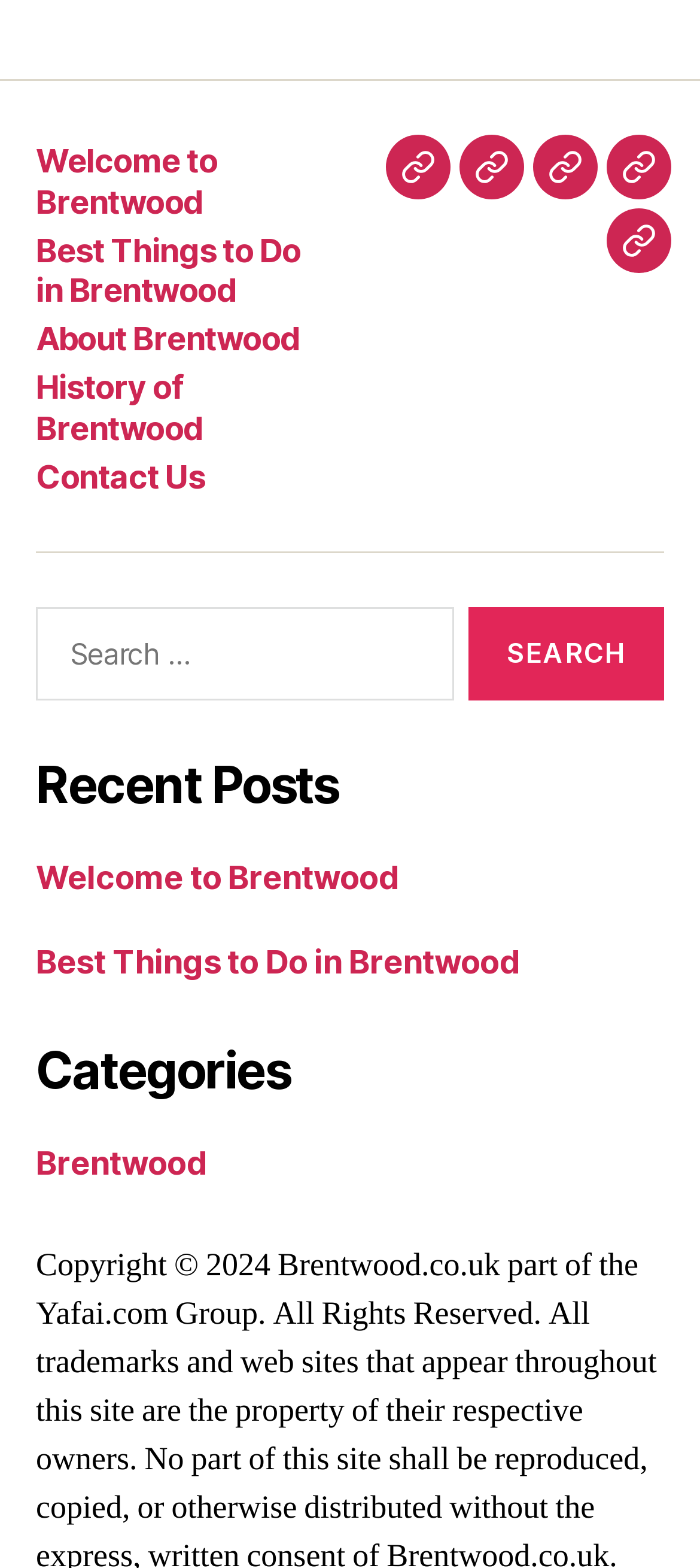What is the text on the search button?
Observe the image and answer the question with a one-word or short phrase response.

SEARCH